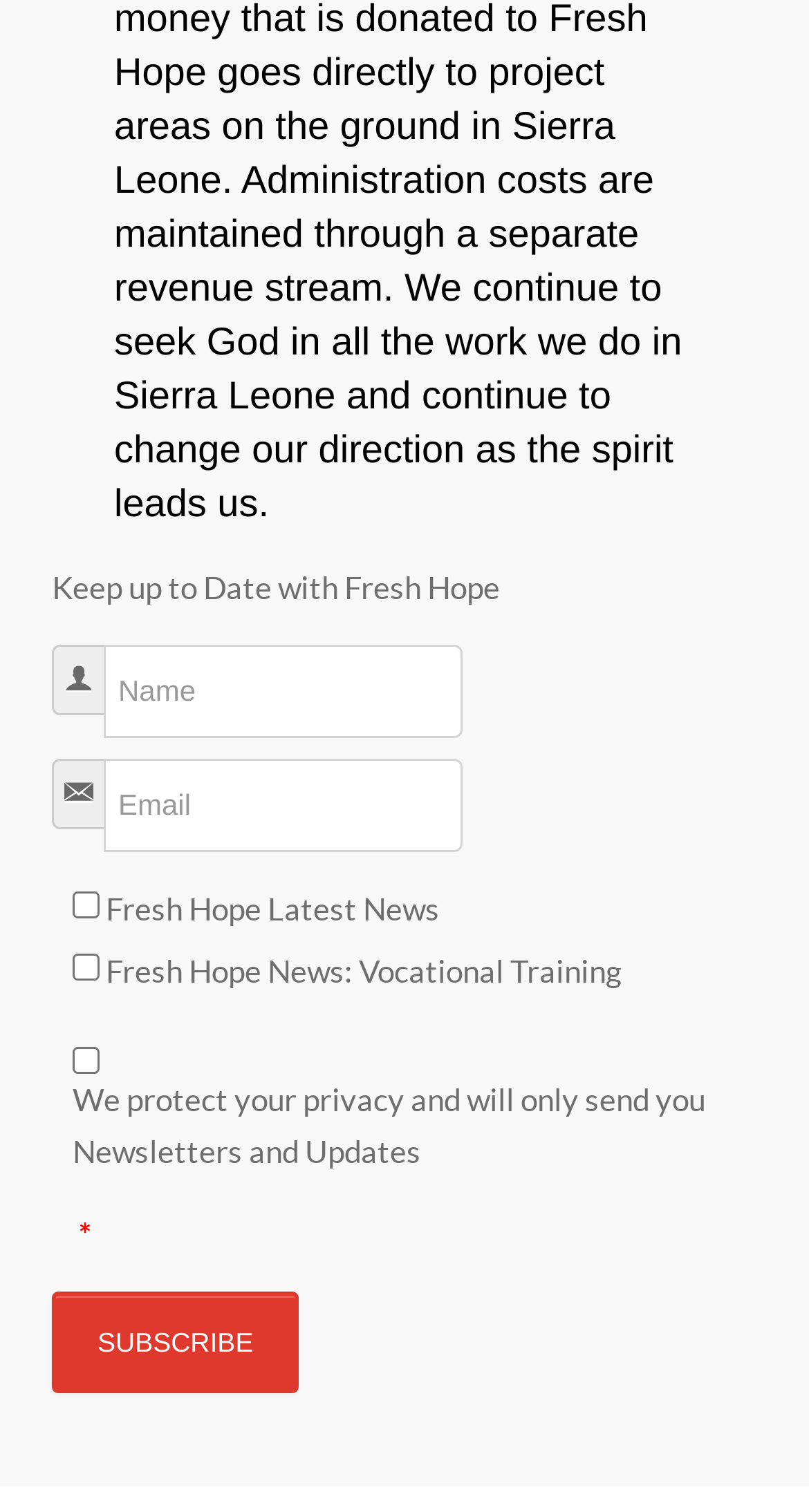Please reply with a single word or brief phrase to the question: 
How many checkboxes are available for selecting newsletter types?

3